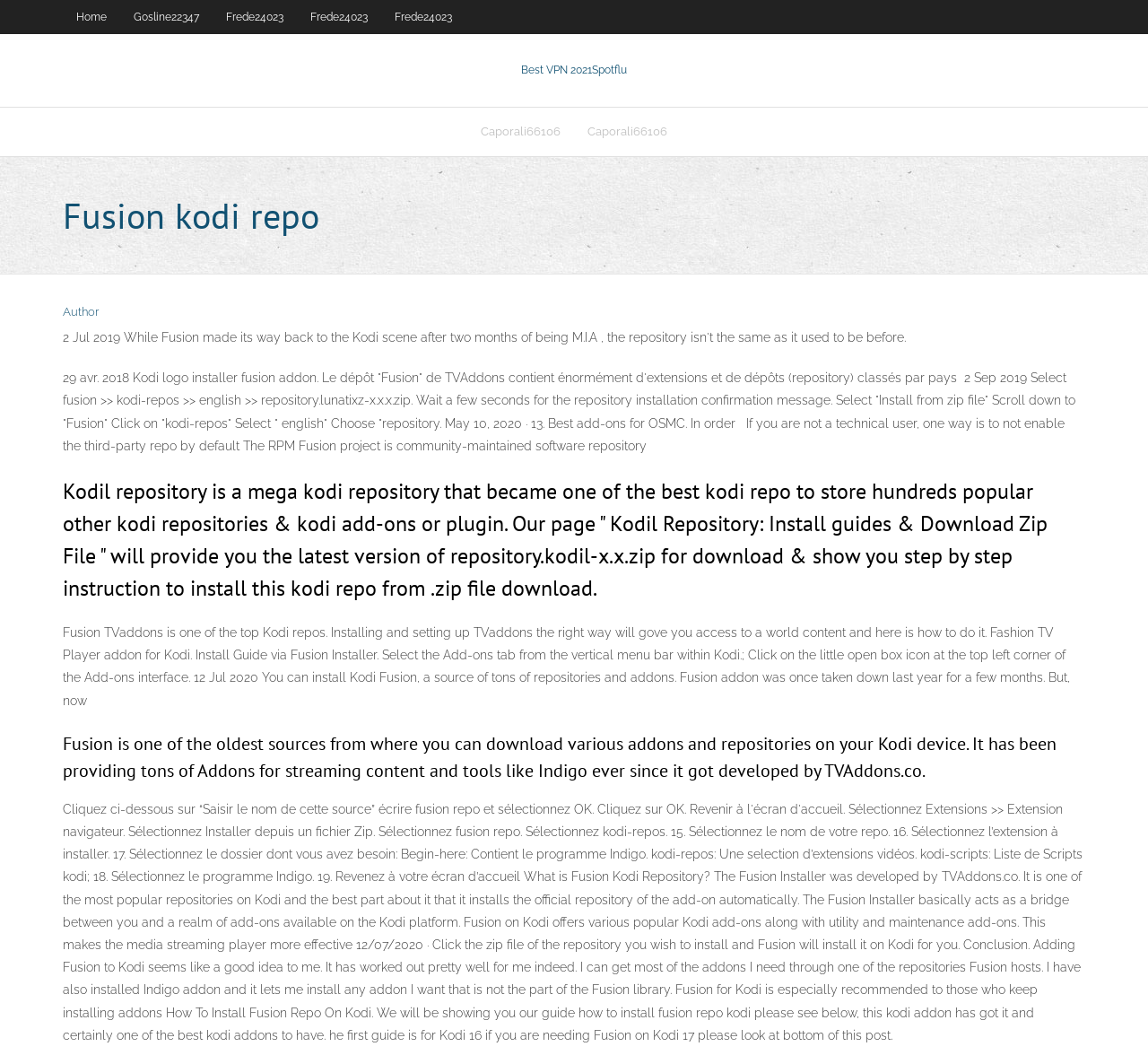Carefully observe the image and respond to the question with a detailed answer:
What is the purpose of the 'Fusion' repository?

According to the text on the webpage, the Kodil repository is a mega Kodi repository that stores hundreds of popular other Kodi repositories and Kodi add-ons or plugins, which suggests that the 'Fusion' repository serves a similar purpose.